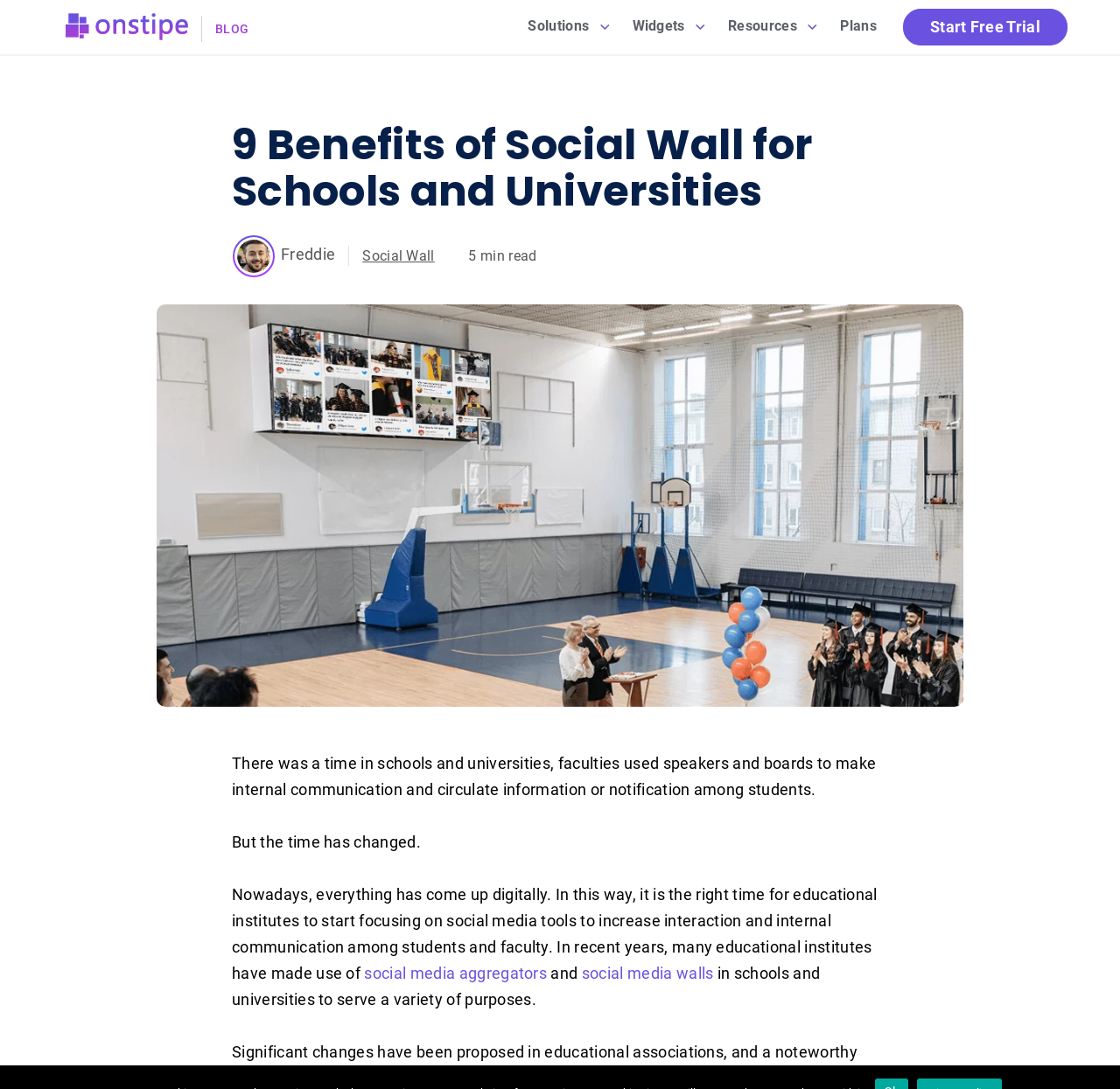Please specify the coordinates of the bounding box for the element that should be clicked to carry out this instruction: "Explore 'Solutions'". The coordinates must be four float numbers between 0 and 1, formatted as [left, top, right, bottom].

[0.46, 0.008, 0.553, 0.04]